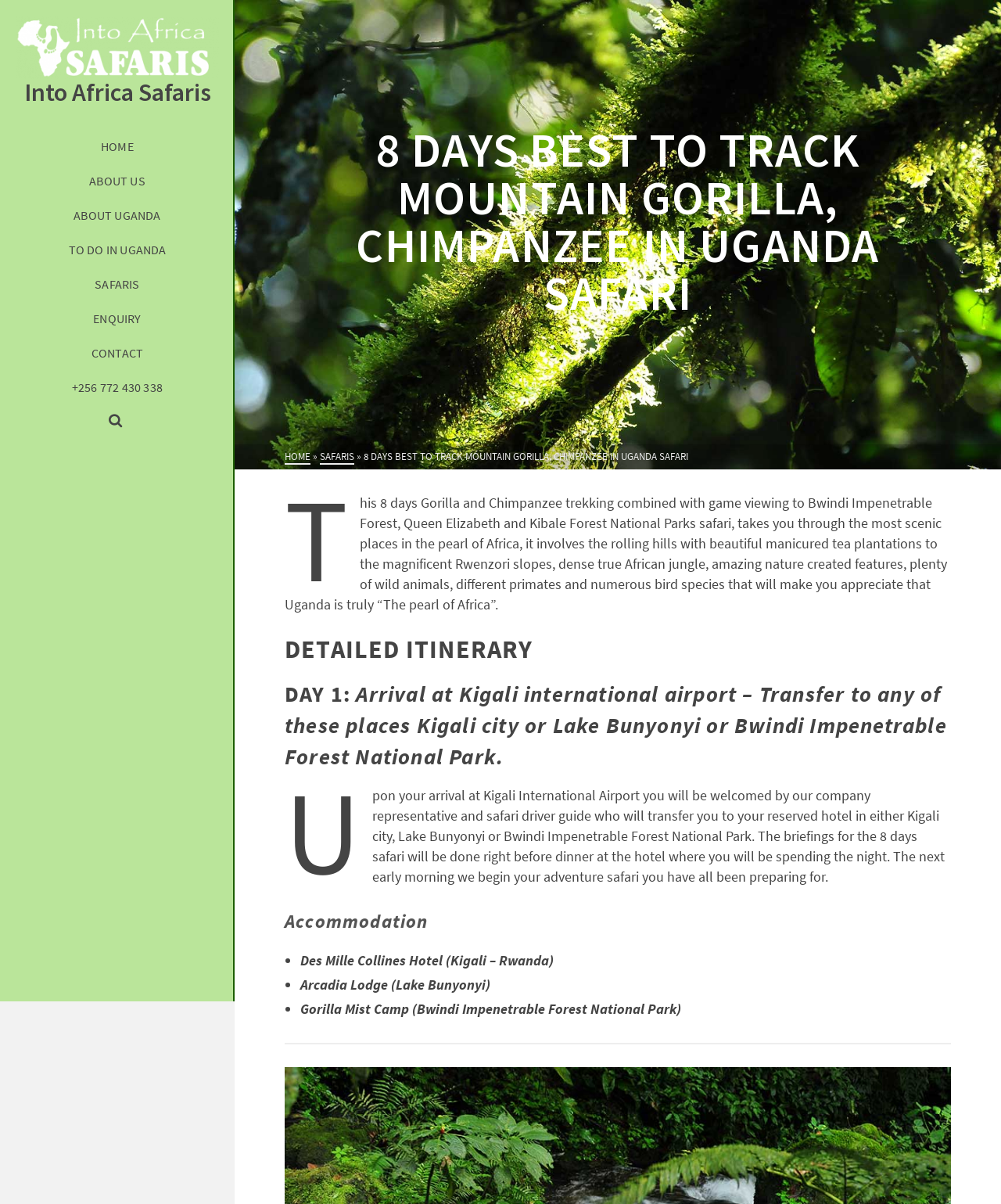Give a succinct answer to this question in a single word or phrase: 
What is the name of the national park mentioned in the itinerary?

Bwindi Impenetrable Forest National Park